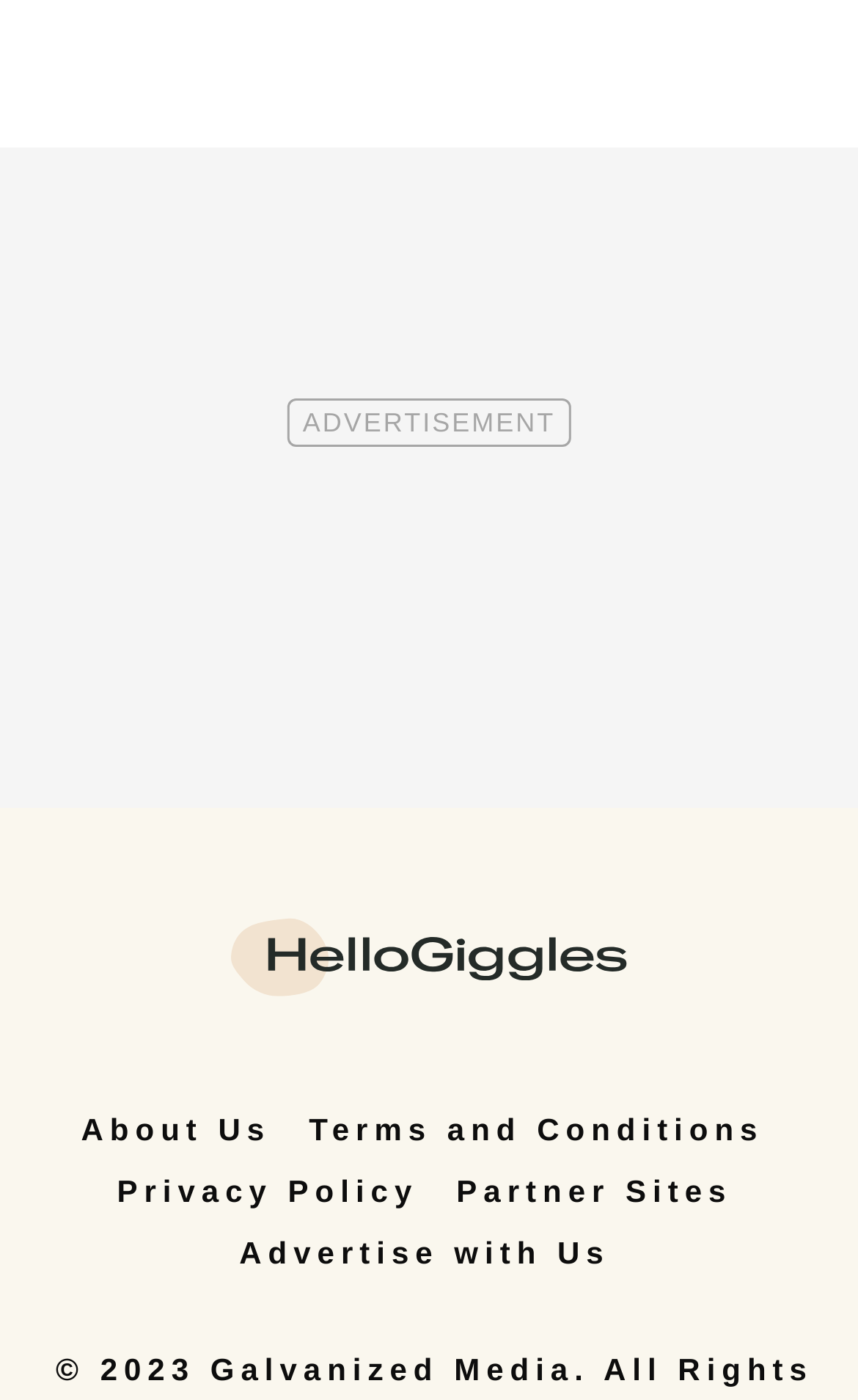Use a single word or phrase to answer the question:
Is there an image on the page?

Yes